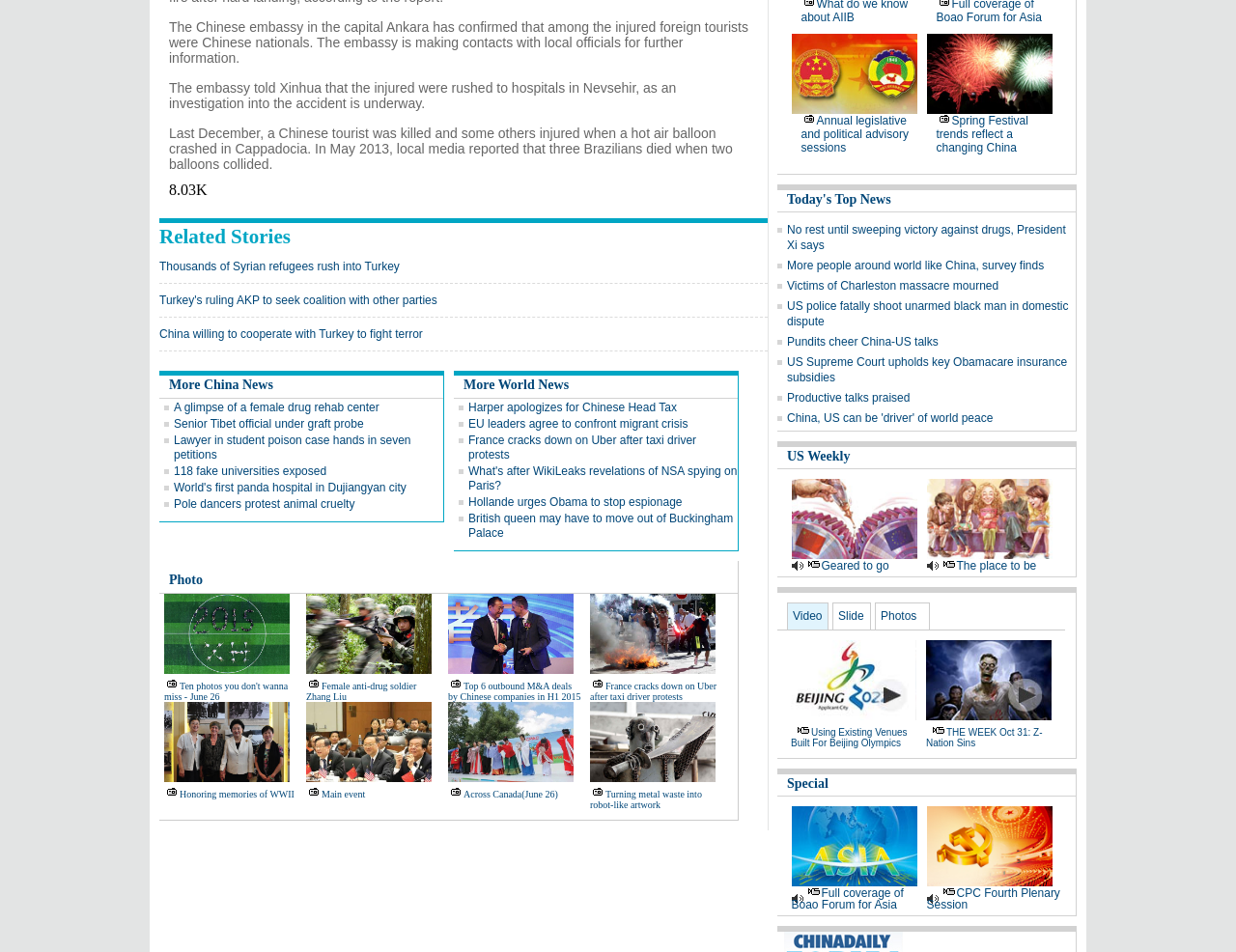Find and provide the bounding box coordinates for the UI element described here: "parent_node: Geared to go". The coordinates should be given as four float numbers between 0 and 1: [left, top, right, bottom].

[0.64, 0.573, 0.742, 0.59]